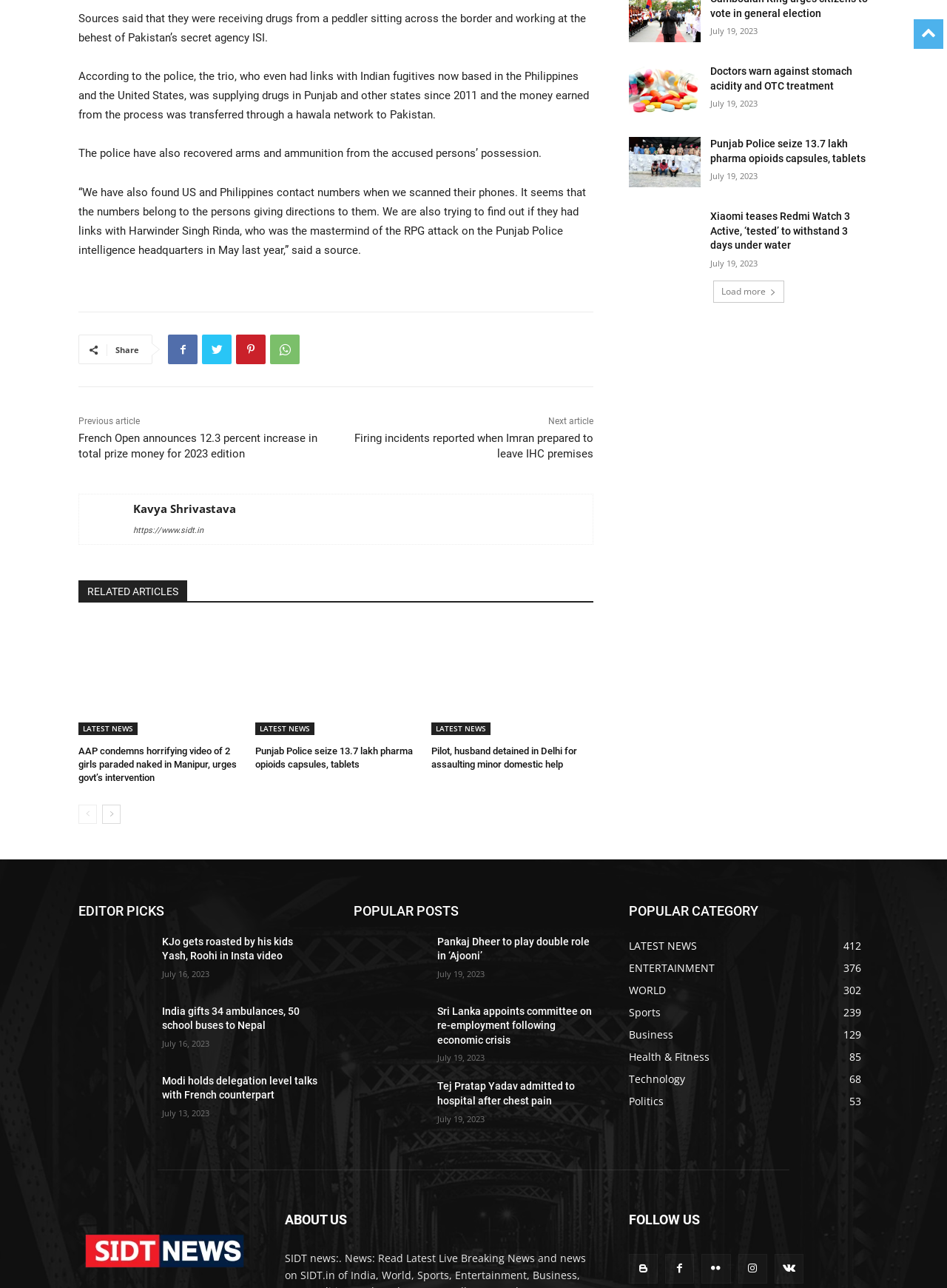Specify the bounding box coordinates of the area that needs to be clicked to achieve the following instruction: "Load more articles".

[0.753, 0.218, 0.828, 0.235]